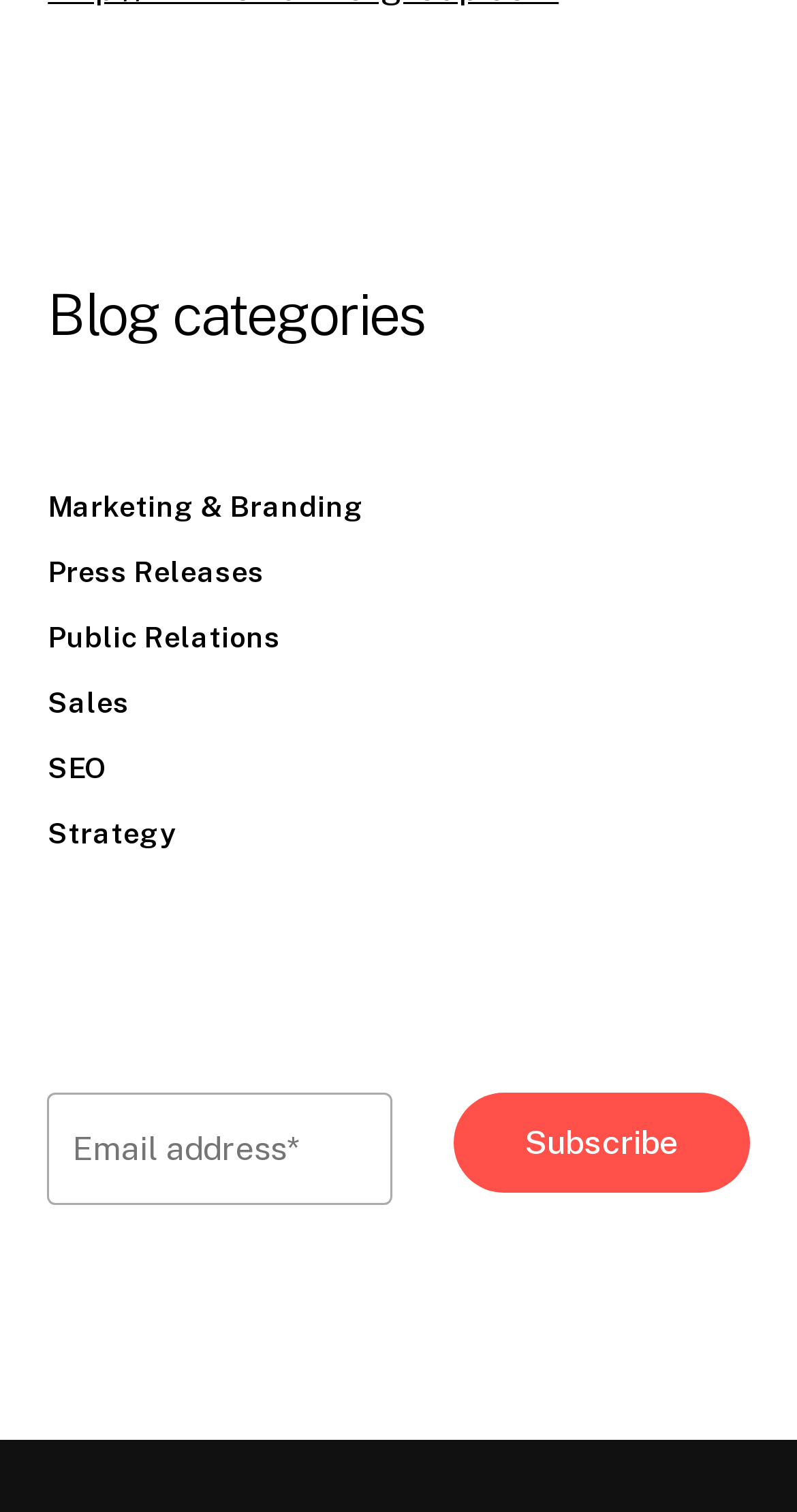Identify the bounding box coordinates for the UI element described as follows: "Marketing & Branding". Ensure the coordinates are four float numbers between 0 and 1, formatted as [left, top, right, bottom].

[0.06, 0.318, 0.94, 0.351]